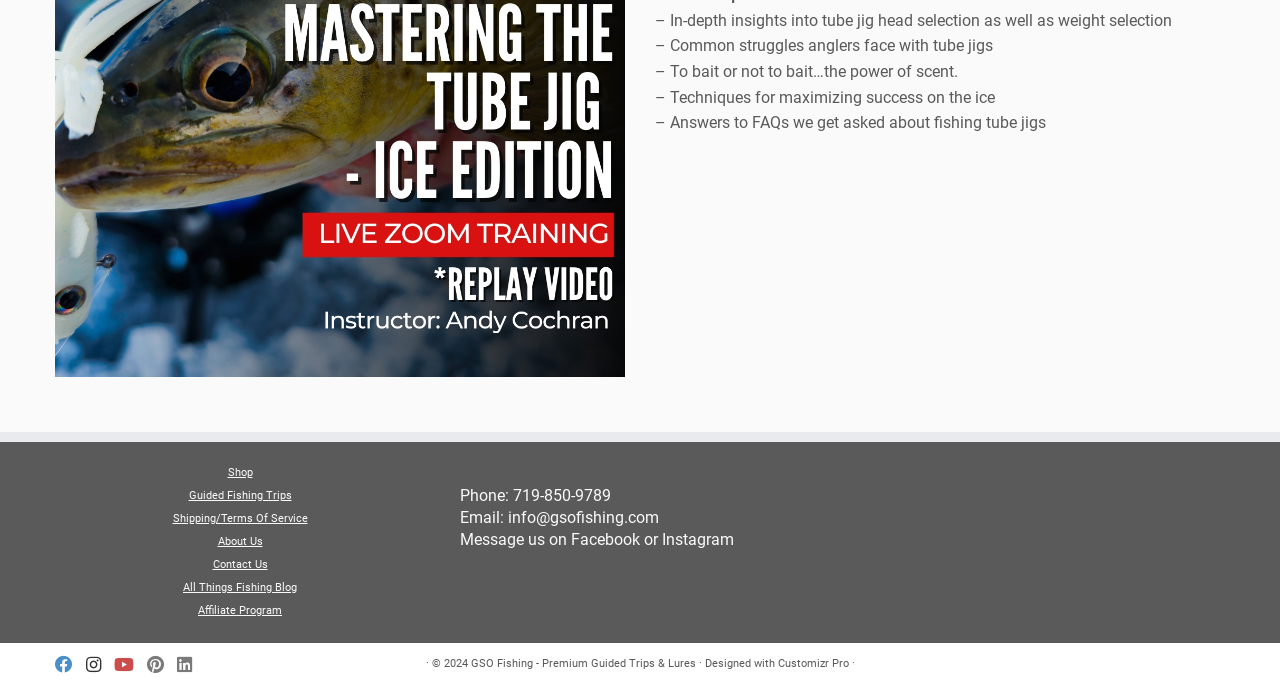Predict the bounding box of the UI element based on the description: "All Things Fishing Blog". The coordinates should be four float numbers between 0 and 1, formatted as [left, top, right, bottom].

[0.143, 0.835, 0.232, 0.854]